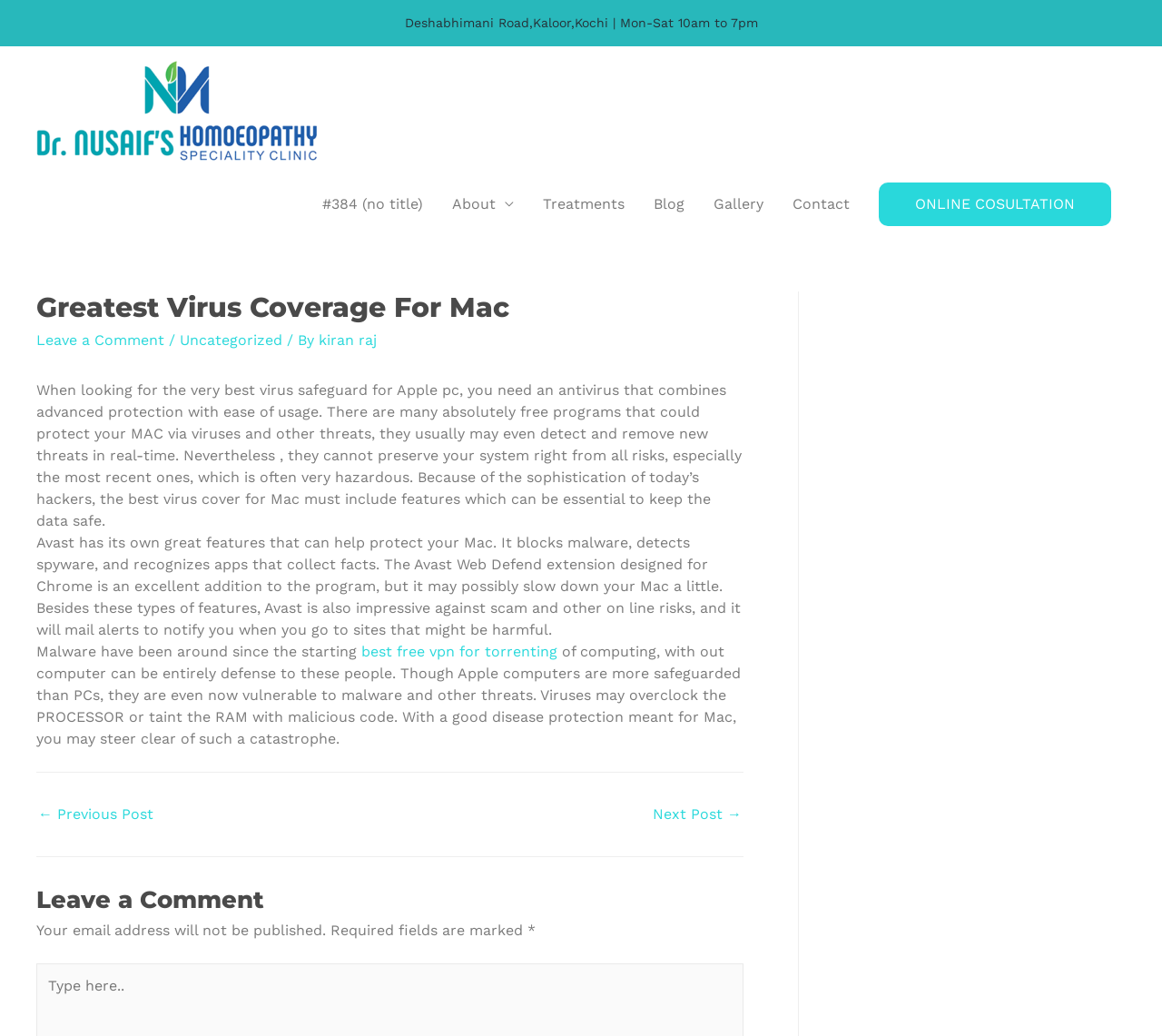Can you locate the main headline on this webpage and provide its text content?

Greatest Virus Coverage For Mac